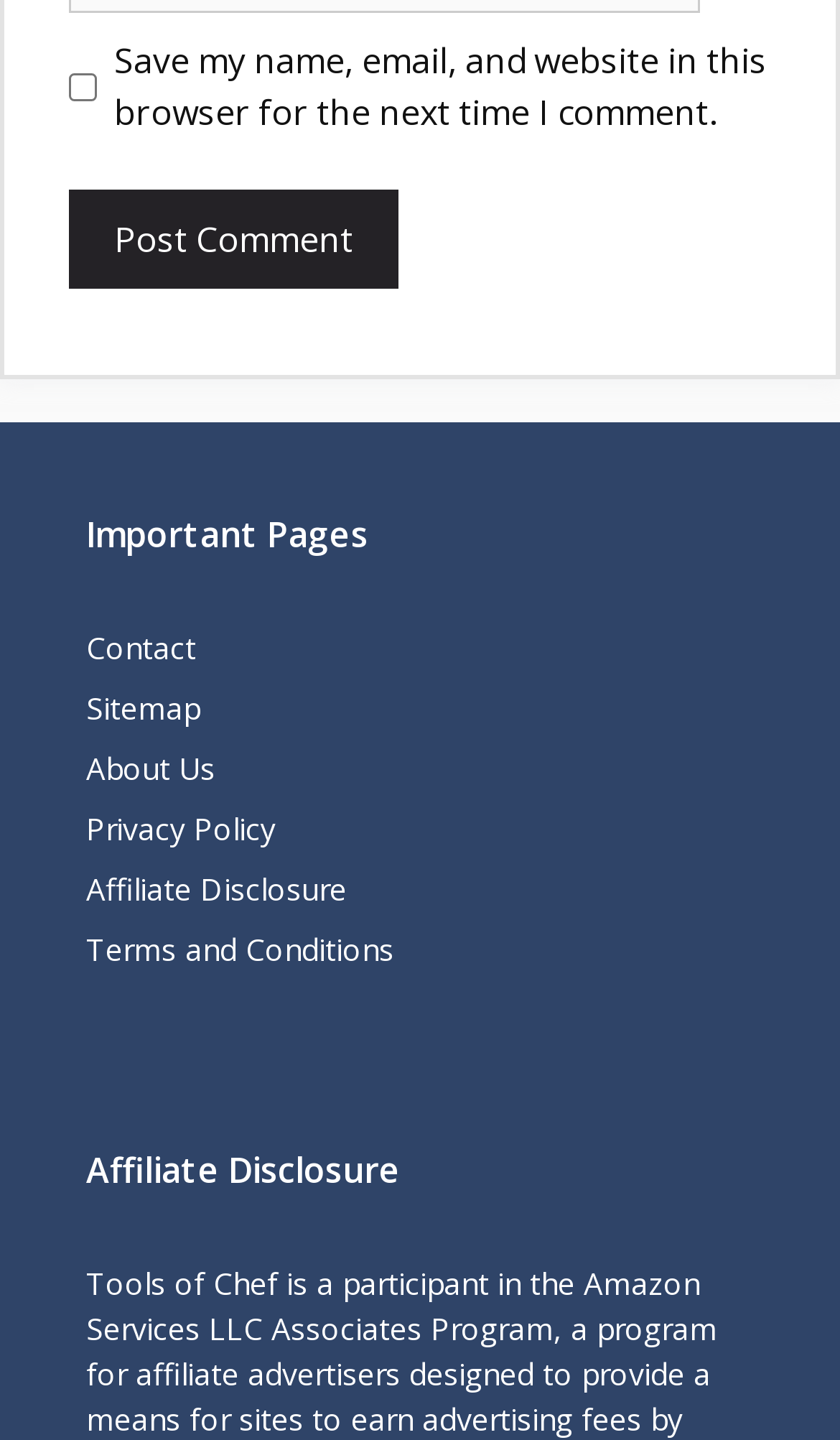Please specify the coordinates of the bounding box for the element that should be clicked to carry out this instruction: "Visit the Contact page". The coordinates must be four float numbers between 0 and 1, formatted as [left, top, right, bottom].

[0.103, 0.436, 0.233, 0.464]